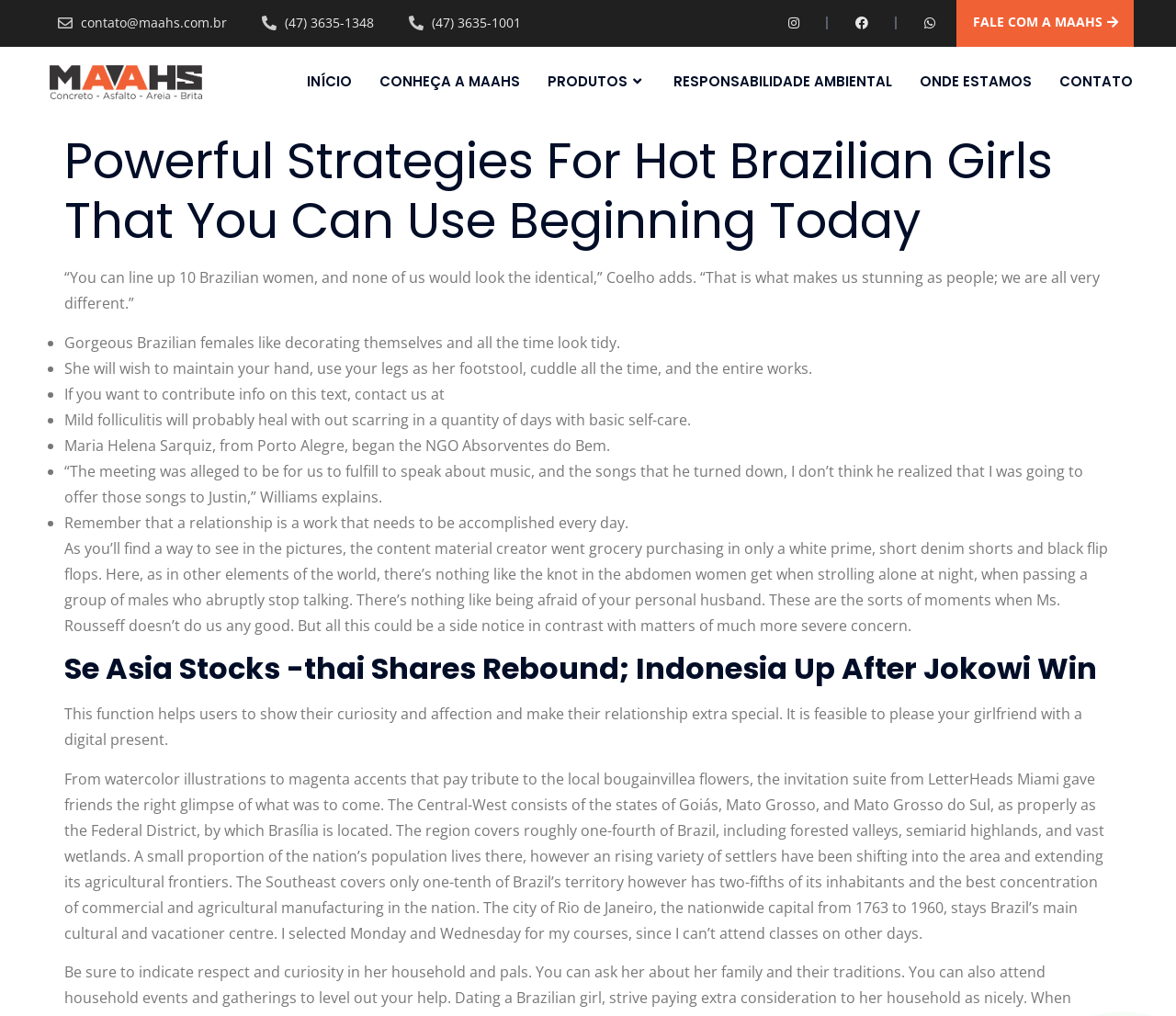What is the social media platform with the icon ?
From the image, respond using a single word or phrase.

Instagram